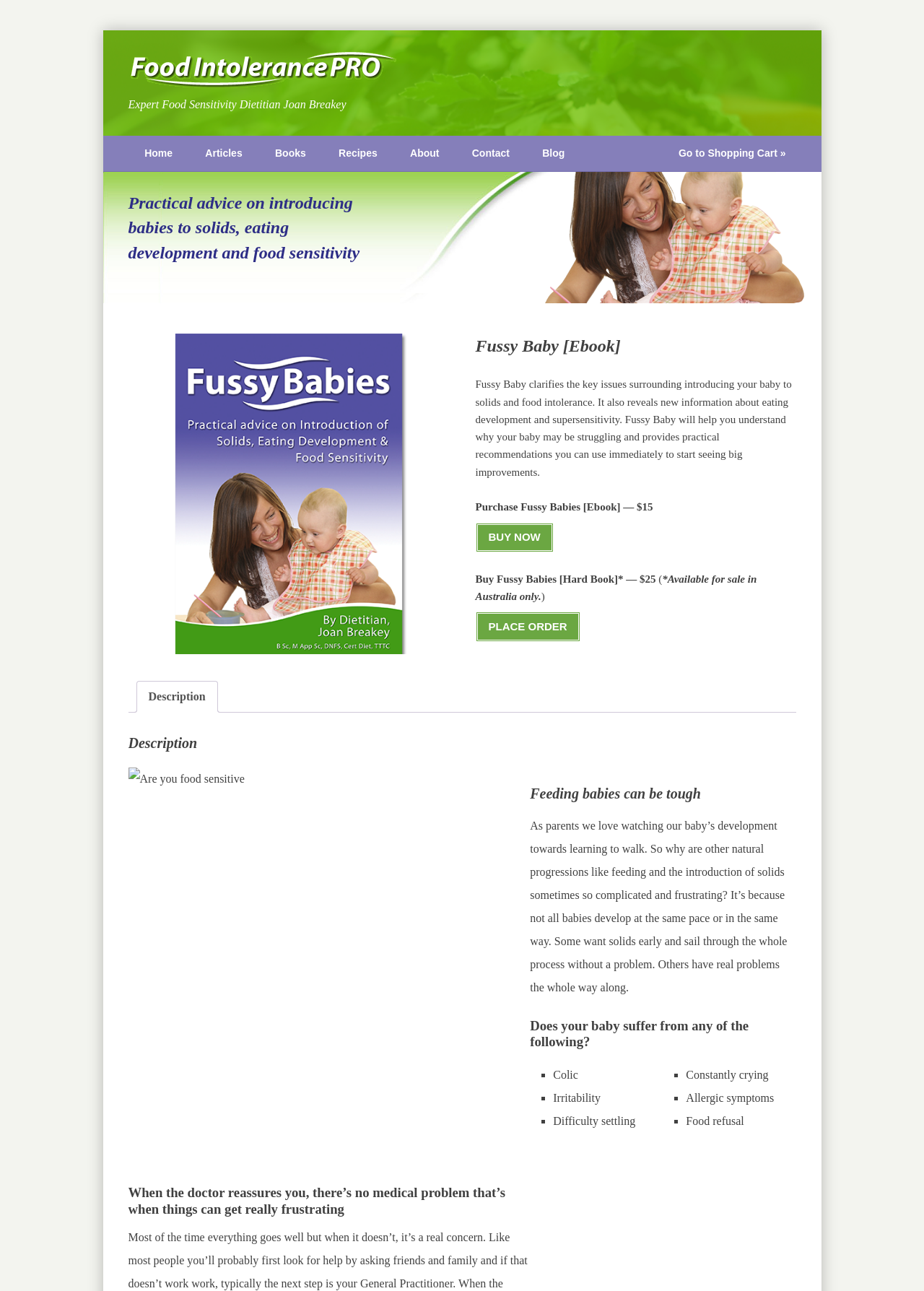Bounding box coordinates are specified in the format (top-left x, top-left y, bottom-right x, bottom-right y). All values are floating point numbers bounded between 0 and 1. Please provide the bounding box coordinate of the region this sentence describes: Go to Shopping Cart »

[0.723, 0.105, 0.861, 0.132]